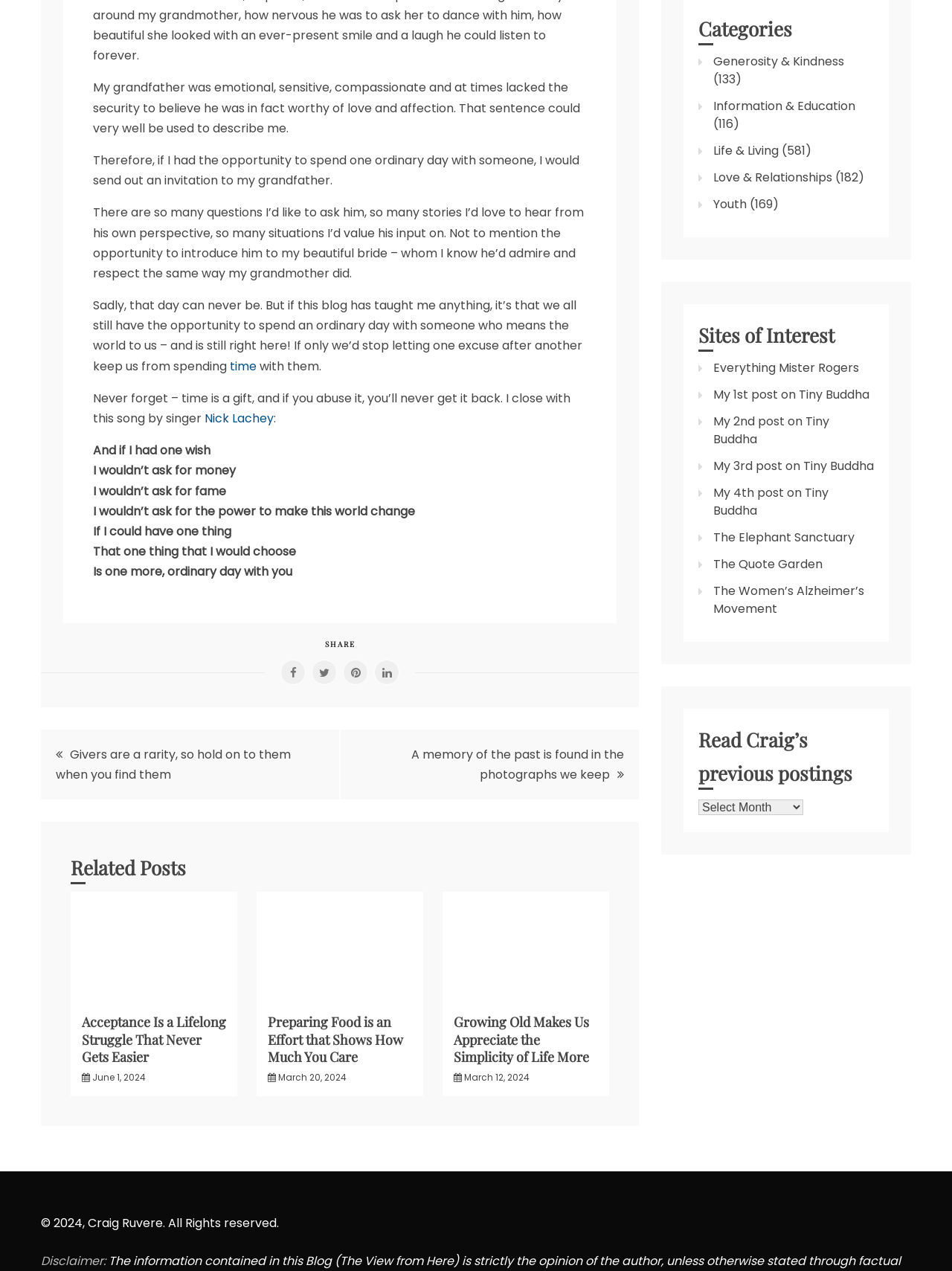What is the purpose of the 'SHARE' button?
Please craft a detailed and exhaustive response to the question.

The 'SHARE' button is likely intended to allow readers to share the post with others, perhaps on social media or through email. This would help increase the post's reach and allow more people to read the author's thoughts.